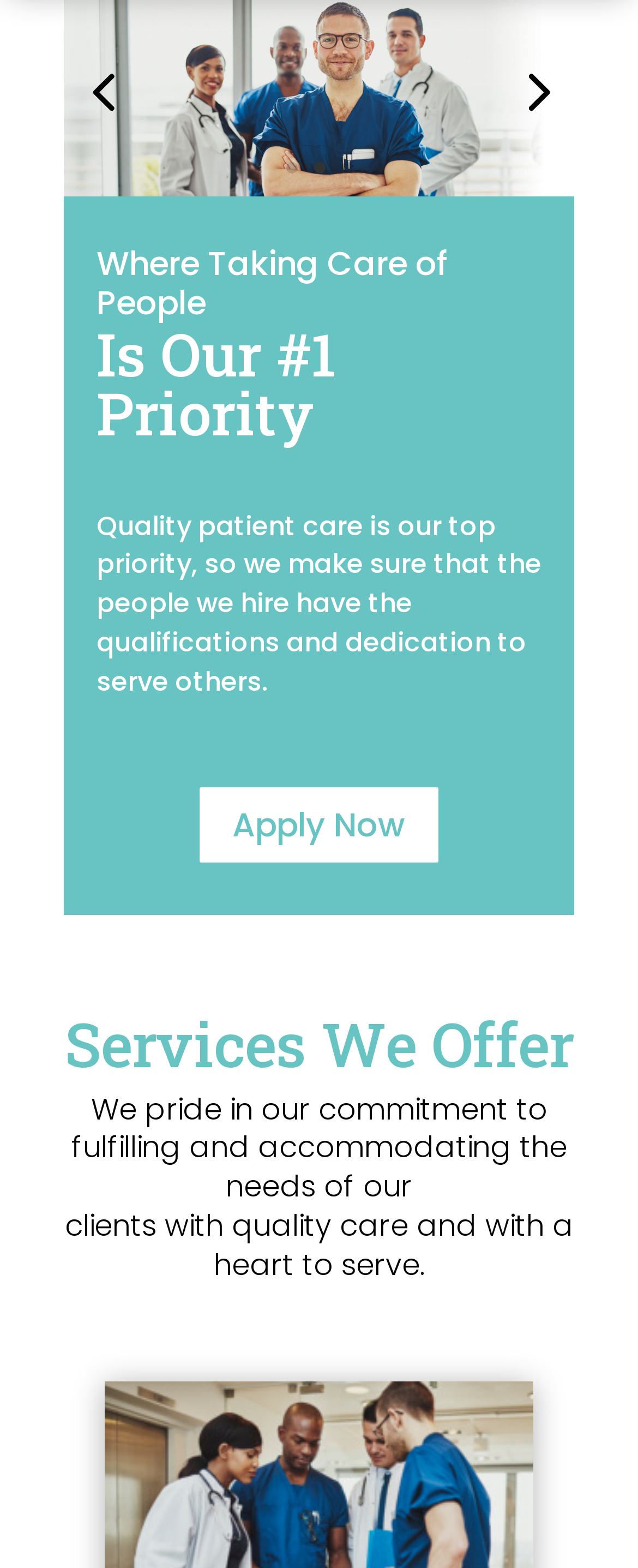Bounding box coordinates are specified in the format (top-left x, top-left y, bottom-right x, bottom-right y). All values are floating point numbers bounded between 0 and 1. Please provide the bounding box coordinate of the region this sentence describes: Tim's Login

None